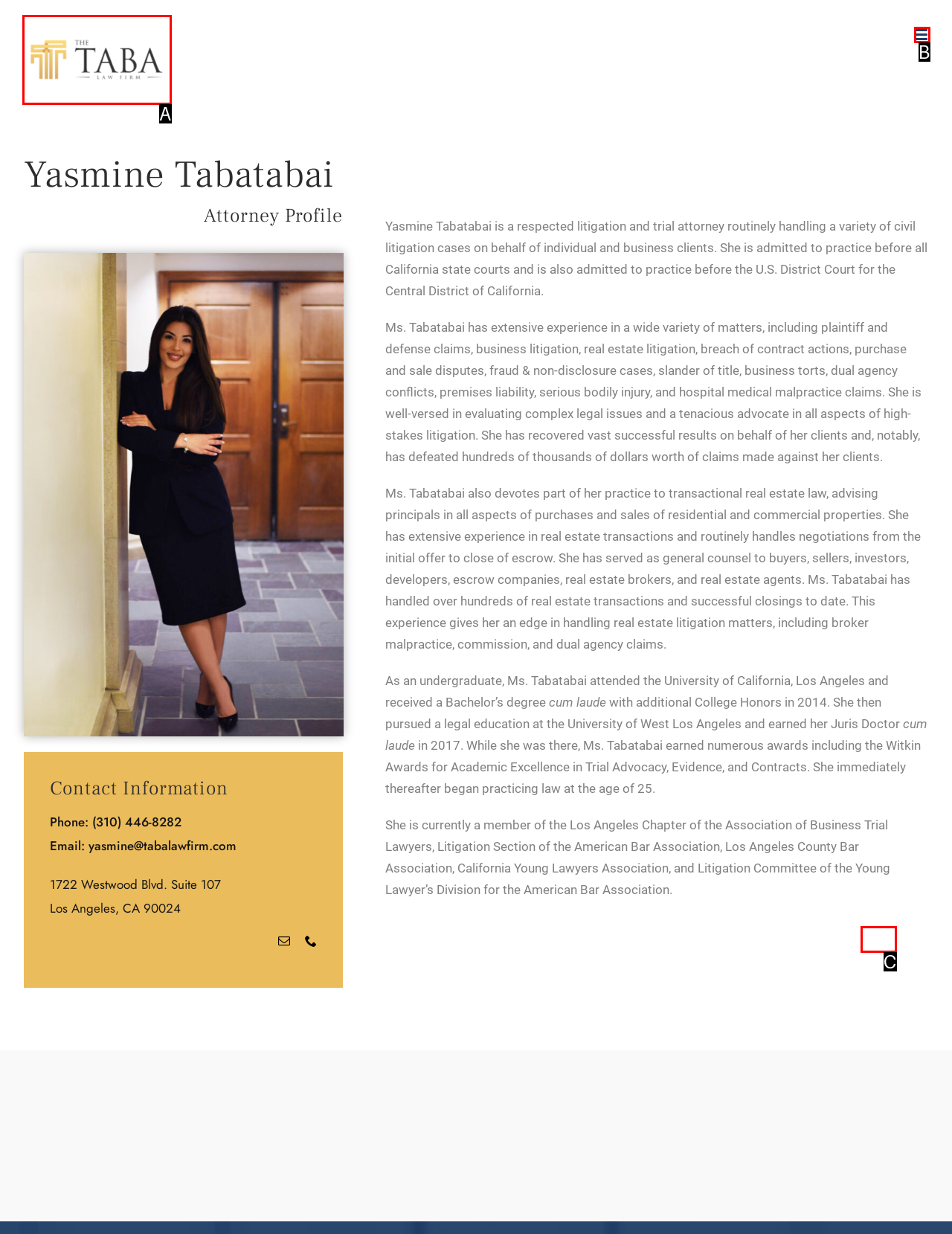Refer to the element description: alt="The Taba Law Firm Logo" and identify the matching HTML element. State your answer with the appropriate letter.

A